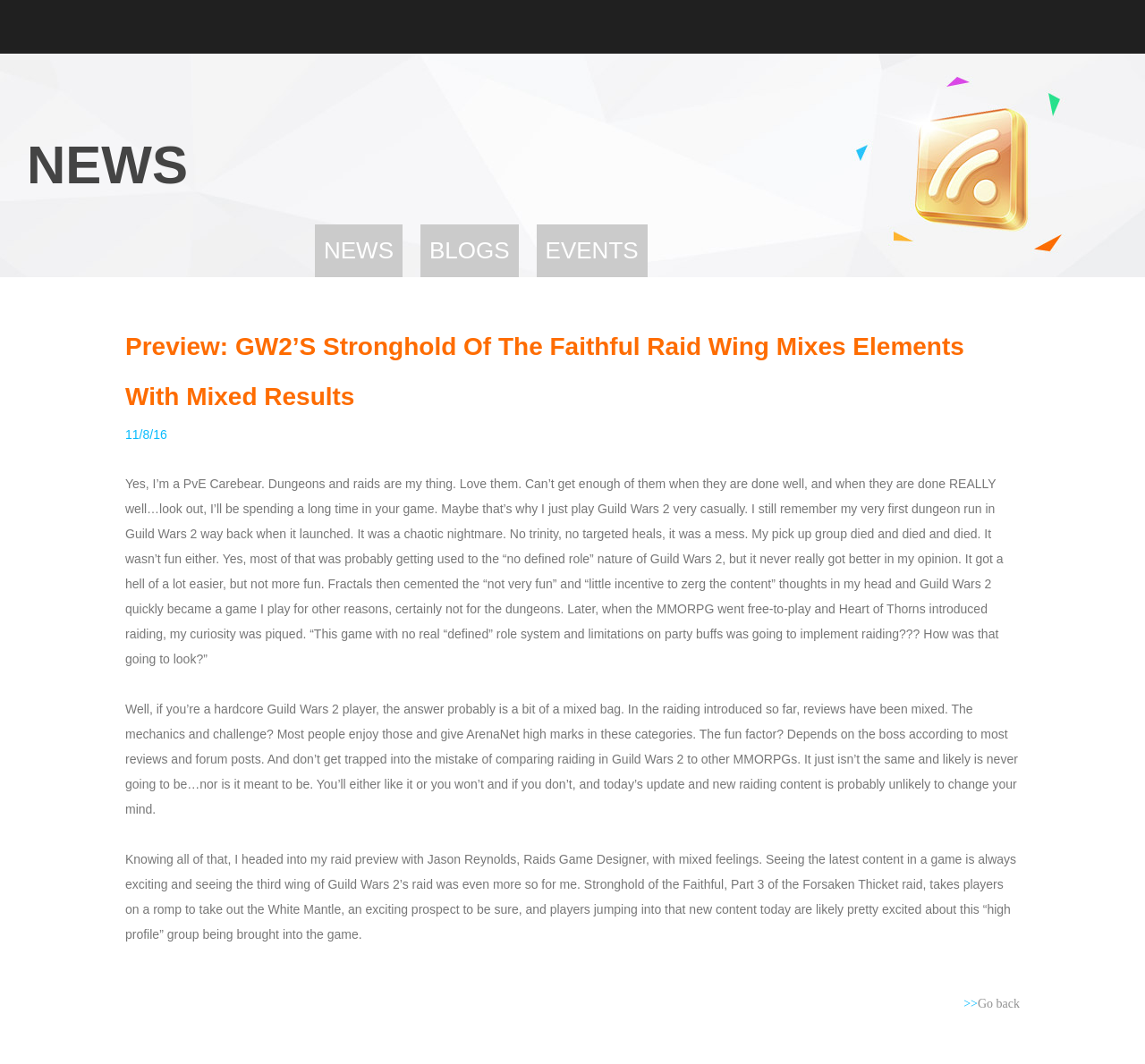Provide your answer in one word or a succinct phrase for the question: 
How many paragraphs are in the article?

3